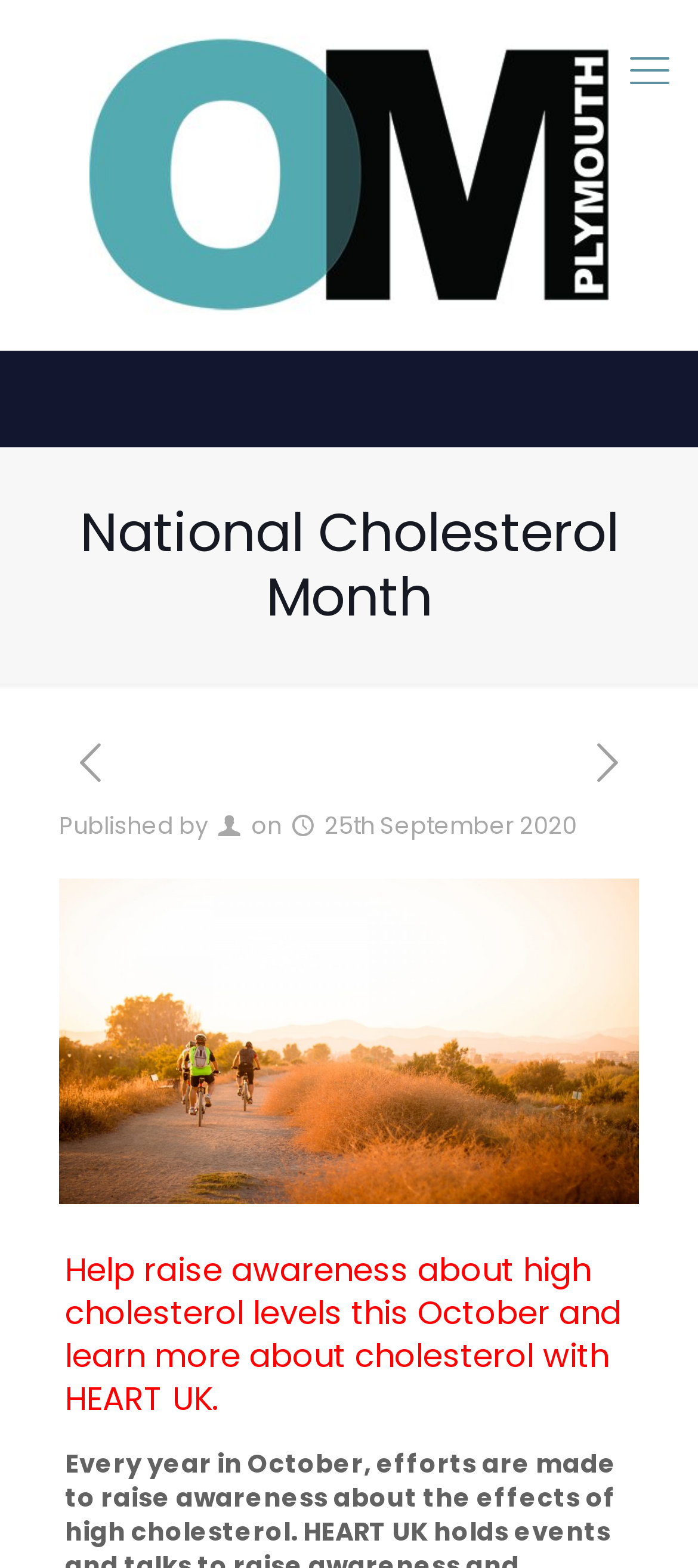Generate a thorough description of the webpage.

The webpage is about National Cholesterol Month, with a focus on raising awareness about high cholesterol levels. At the top left, there is a link to "OM Media Group" accompanied by an image with the same name. On the top right, there is a "mobile menu" link. 

Below the top section, a prominent heading "National Cholesterol Month" is displayed. To the right of this heading, there are links to navigate to the "previous post" and "next post". 

Further down, there is a section with text "Published by" followed by the author's name, the date "25th September 2020", and a time. 

Below this section, there is a large heading that summarizes the main purpose of the webpage: "Help raise awareness about high cholesterol levels this October and learn more about cholesterol with HEART UK." 

On the right side of the page, there is a link to "Zoom" accompanied by an image. At the bottom of the page, there is a large block of text, likely containing more information about National Cholesterol Month and how to get involved.